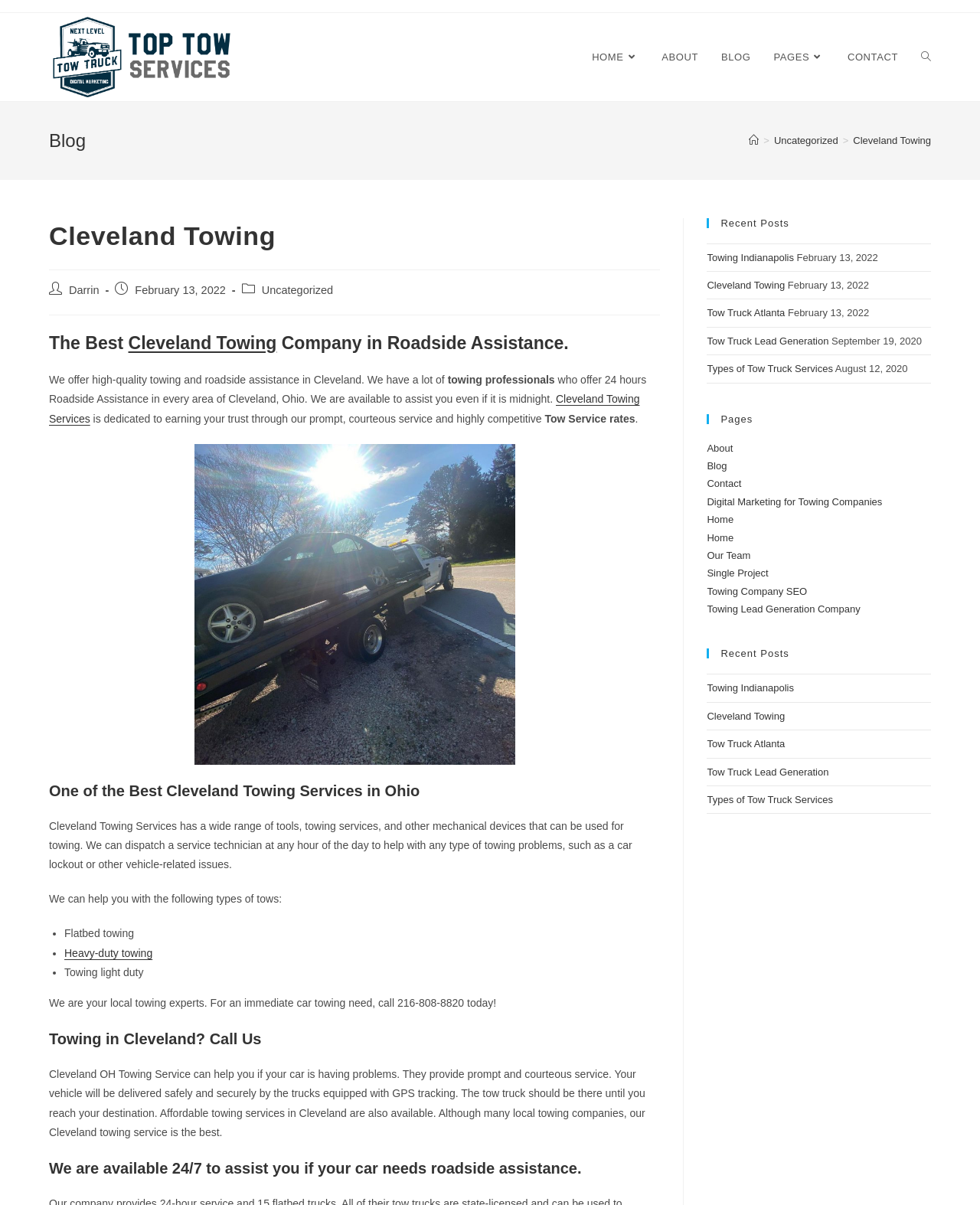What services does the company provide?
Kindly answer the question with as much detail as you can.

The company provides towing and roadside assistance services, which can be inferred from the text 'We offer high-quality towing and roadside assistance in Cleveland.' and also from the list of services mentioned in the webpage, such as 'Flatbed towing', 'Heavy-duty towing', and 'Towing light duty'.